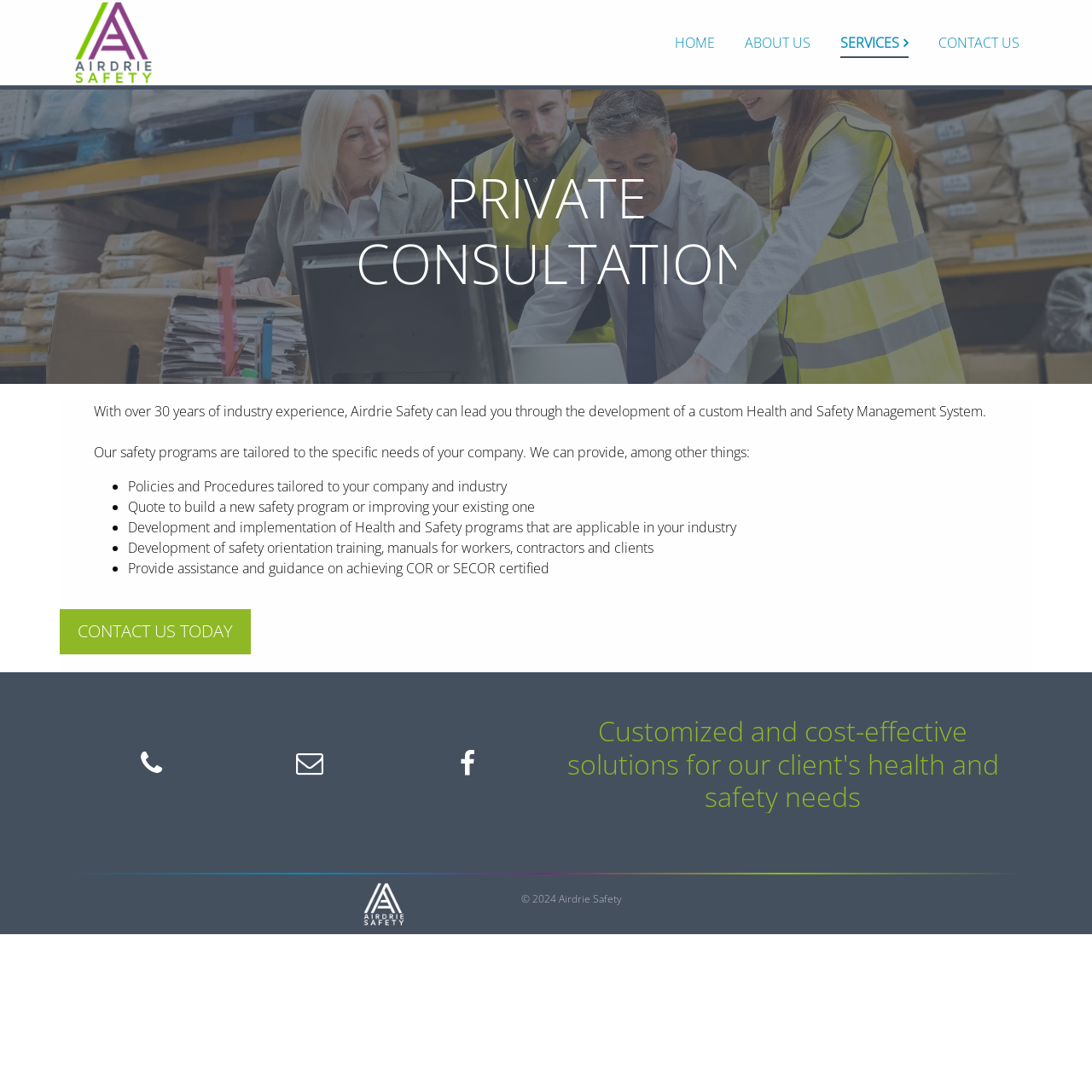Determine the bounding box coordinates for the area you should click to complete the following instruction: "Click CONTACT US TODAY".

[0.055, 0.558, 0.23, 0.599]